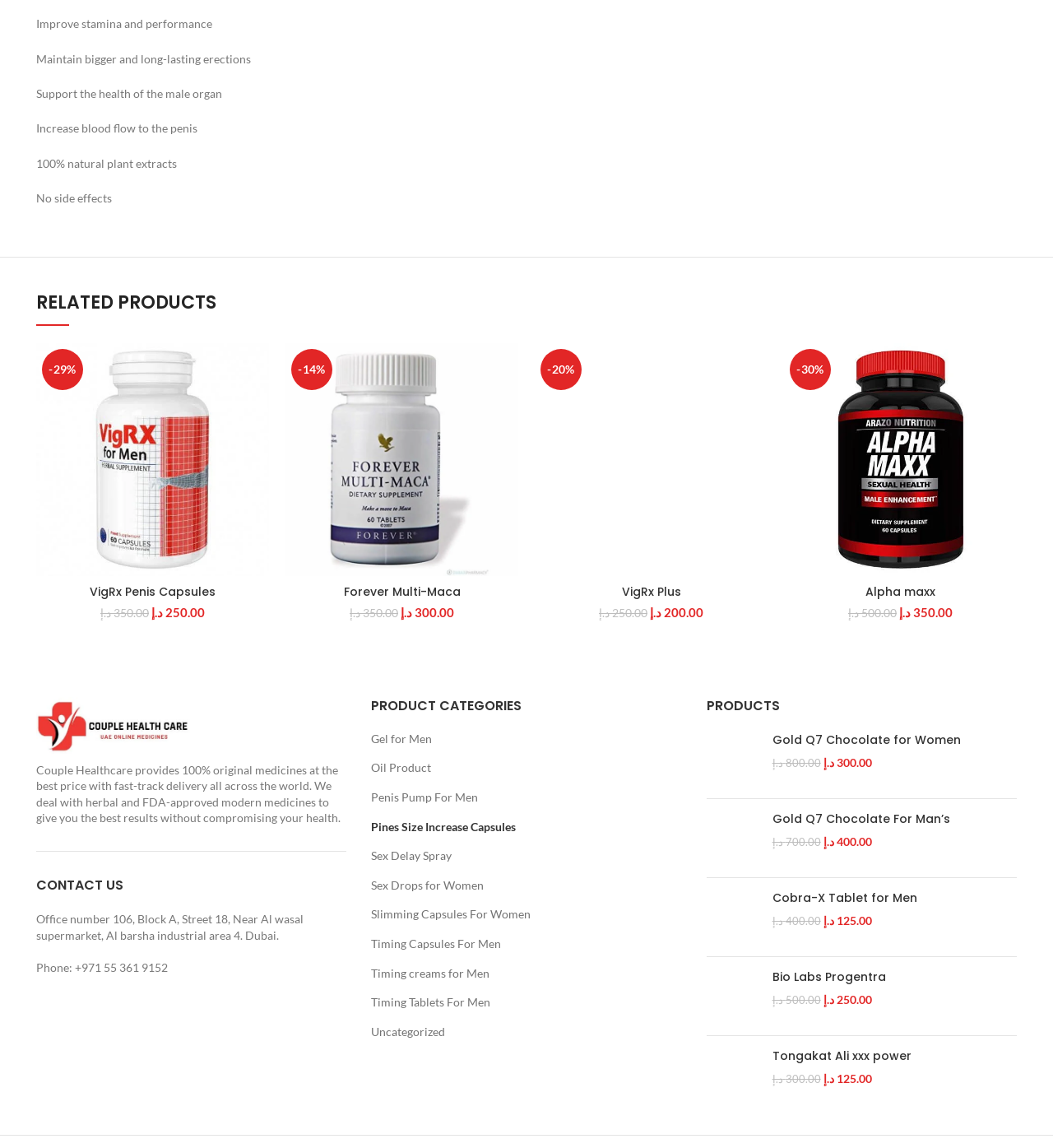Locate the UI element described as follows: "Alpha maxx". Return the bounding box coordinates as four float numbers between 0 and 1 in the order [left, top, right, bottom].

[0.822, 0.508, 0.888, 0.523]